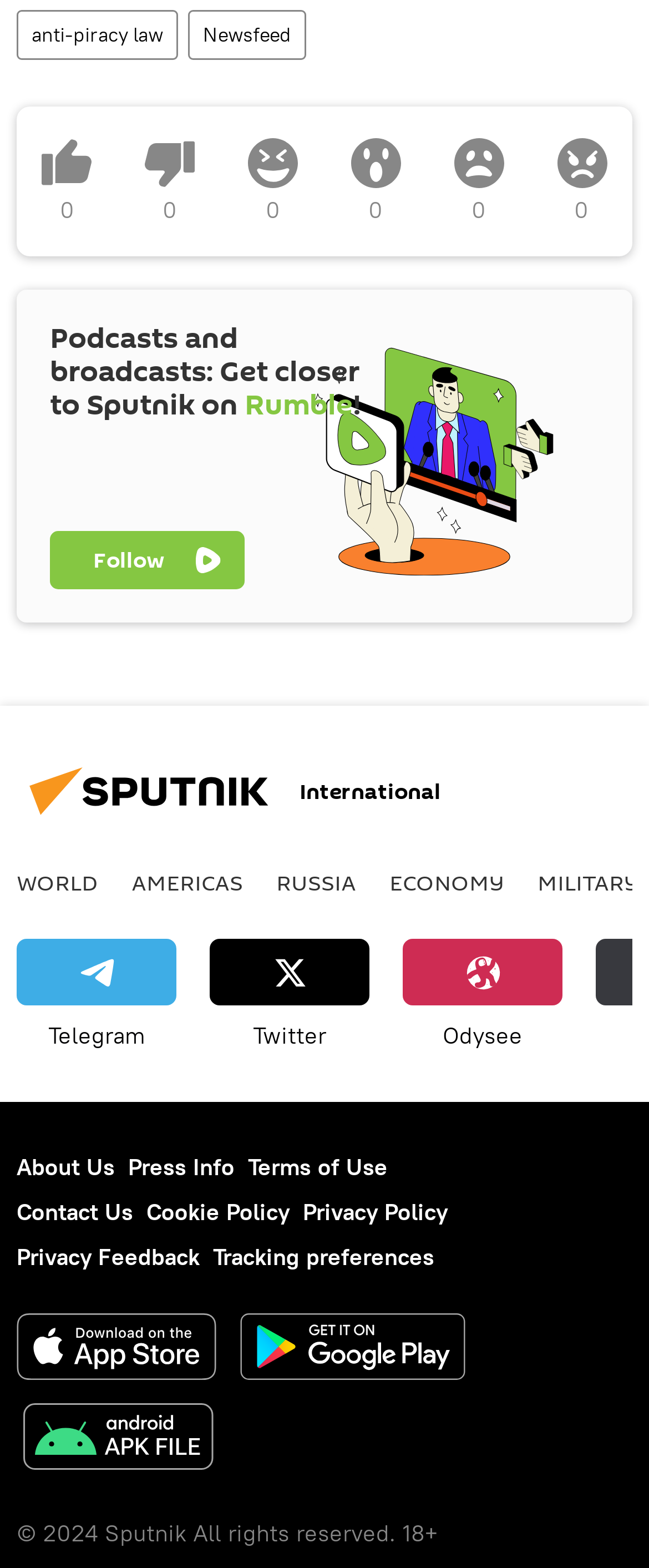How many social media links are available?
Carefully analyze the image and provide a detailed answer to the question.

I counted the number of social media links by looking at the links with images, which are Telegram, Twitter, and Odysee.